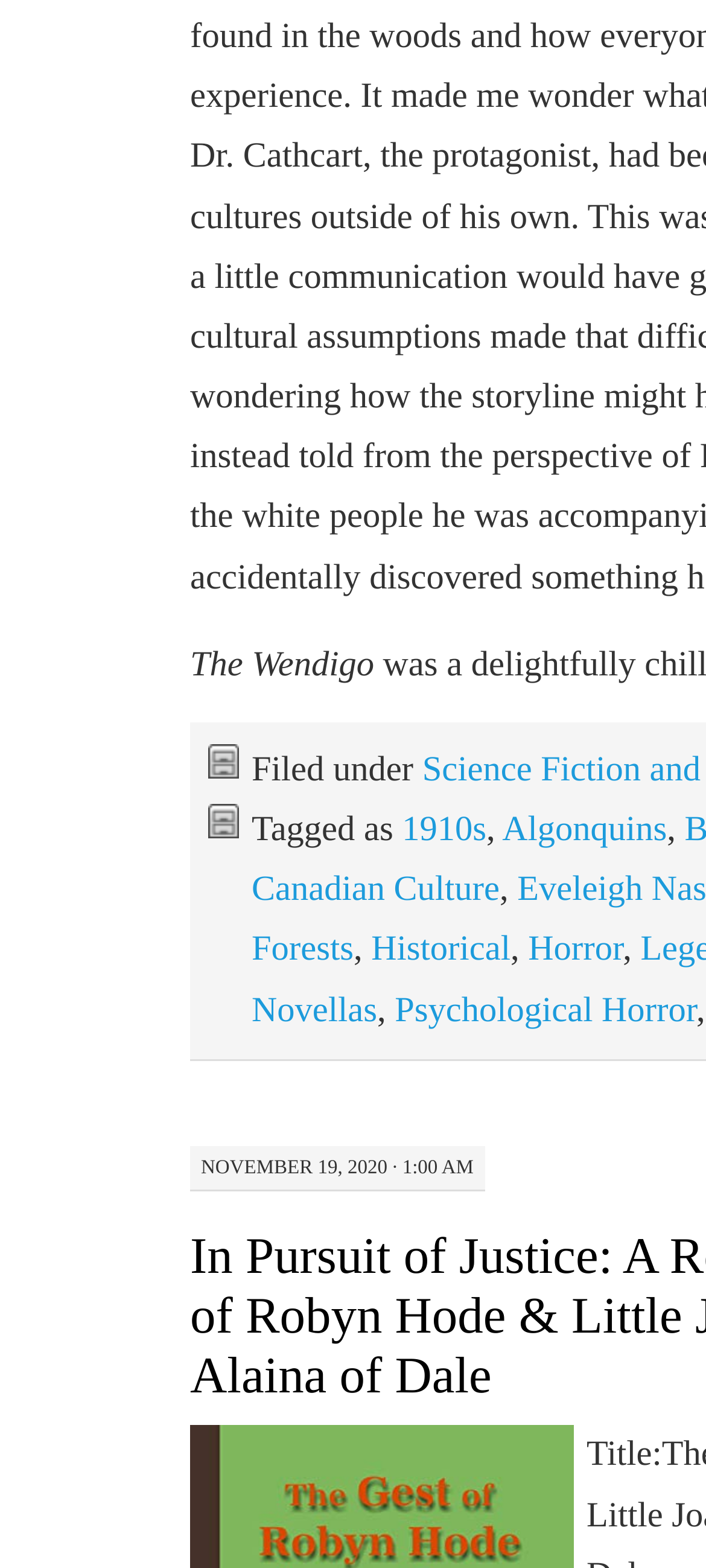When was the article published?
Please give a detailed and elaborate answer to the question based on the image.

The publication date of the article can be found at the bottom of the webpage, which is 'NOVEMBER 19, 2020 · 1:00 AM'. This is indicated by the StaticText element with the text 'NOVEMBER 19, 2020 · 1:00 AM' and bounding box coordinates [0.285, 0.738, 0.671, 0.752].